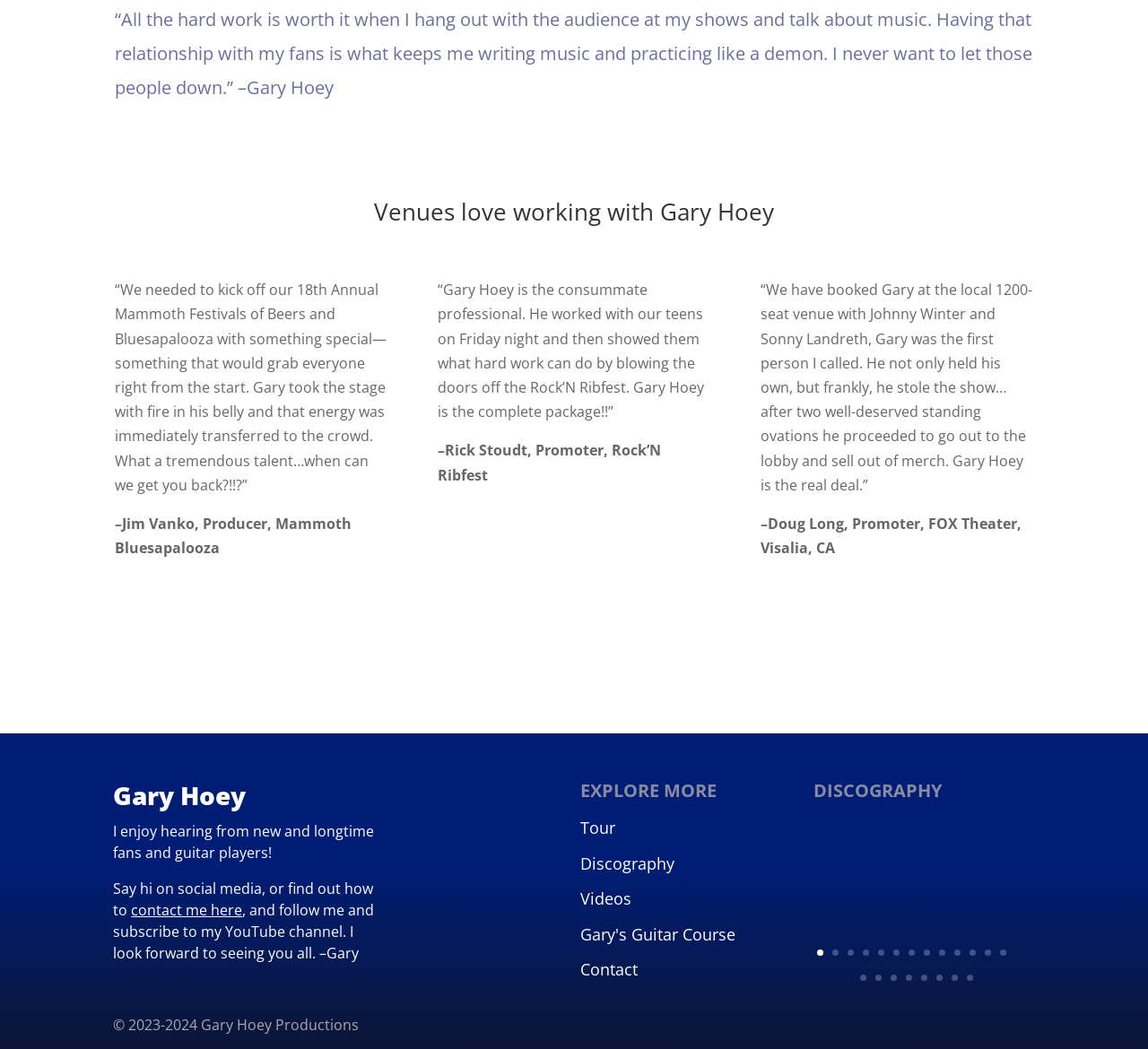Specify the bounding box coordinates of the element's region that should be clicked to achieve the following instruction: "Click on the link 'Masika kalysha pulls up nipsey hussles skirt w epic'". The bounding box coordinates consist of four float numbers between 0 and 1, in the format [left, top, right, bottom].

None